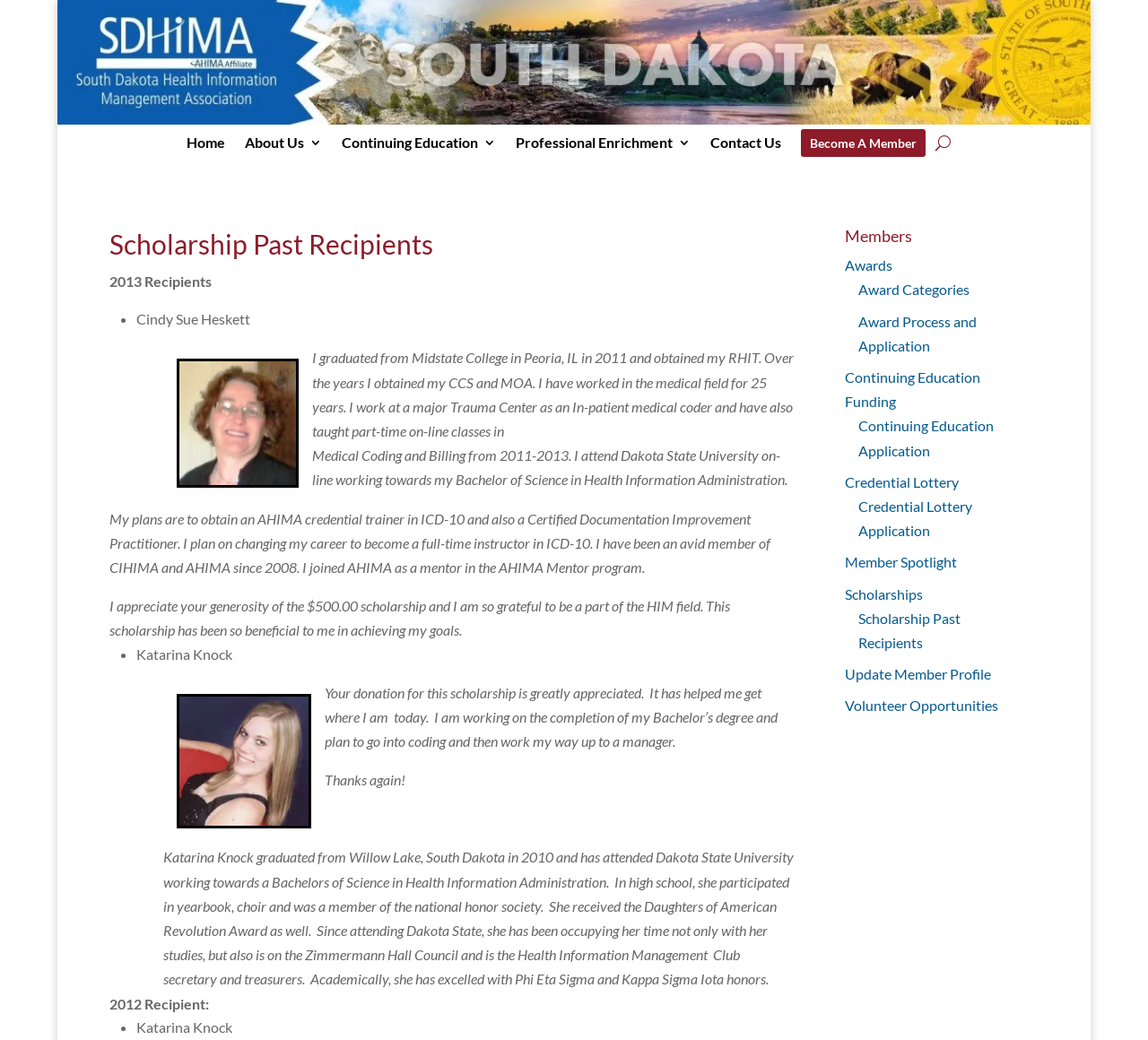What is the name of the first scholarship recipient?
Provide a detailed answer to the question using information from the image.

I found the answer by looking at the list of scholarship recipients, which is organized by year. The first recipient listed is Cindy Sue Heskett, who received the scholarship in 2013.